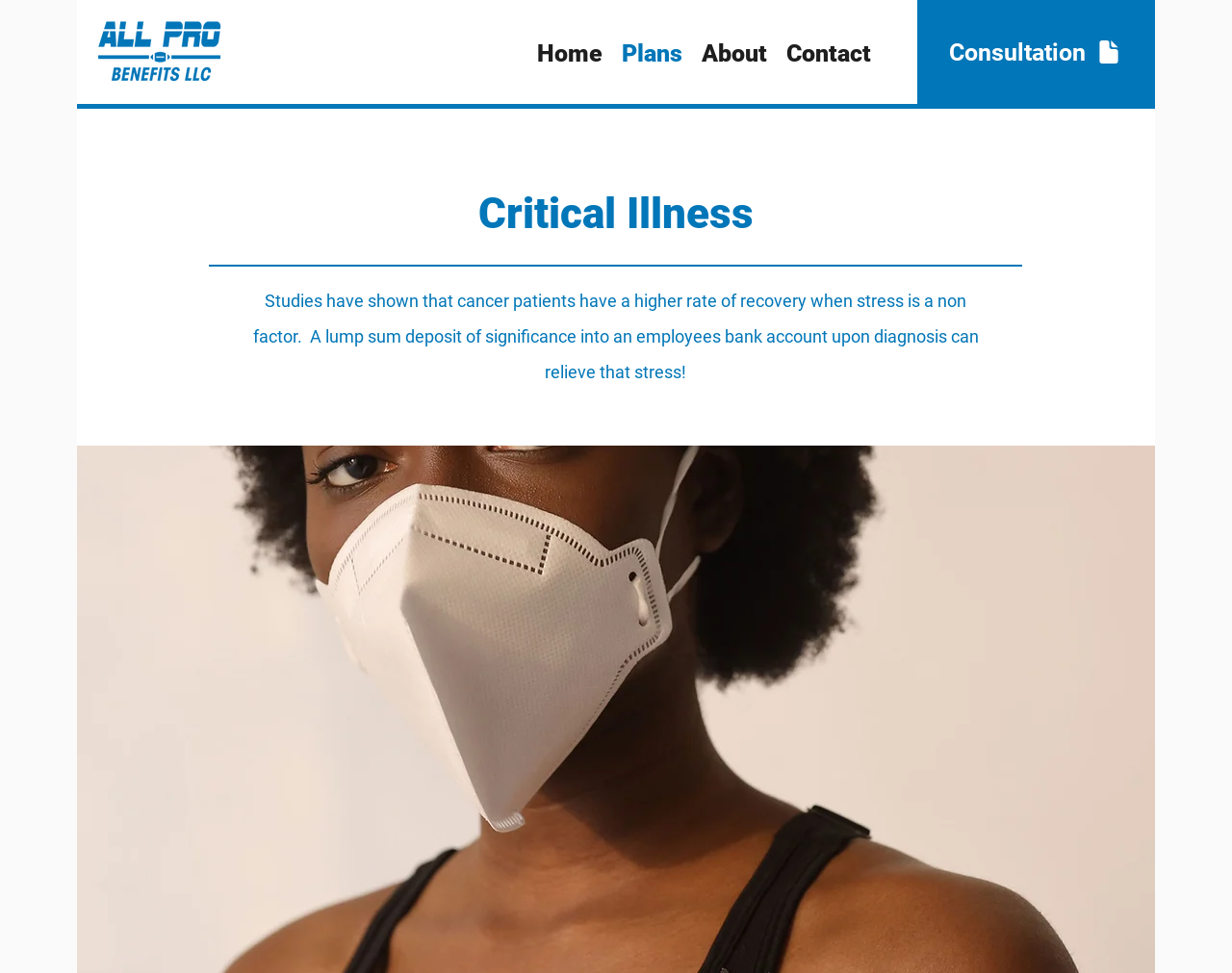Write a detailed summary of the webpage.

The webpage is about Critical Illness and its benefits, specifically highlighting the importance of stress-free recovery for cancer patients. At the top left corner, there is a logo image of "All Pro Benefits LLC". Below the logo, a navigation menu is situated, spanning across the top of the page, containing links to "Home", "Plans", "About", and "Contact". 

On the top right corner, a prominent link to "Consultation" is displayed. The main content of the page is divided into two sections. The first section is a heading that reads "Critical Illness", positioned near the top center of the page. 

Below the heading, a paragraph of text explains the benefits of a lump sum deposit into an employee's bank account upon diagnosis, which can relieve stress and aid in recovery. This text is situated in the middle of the page, taking up a significant portion of the screen.